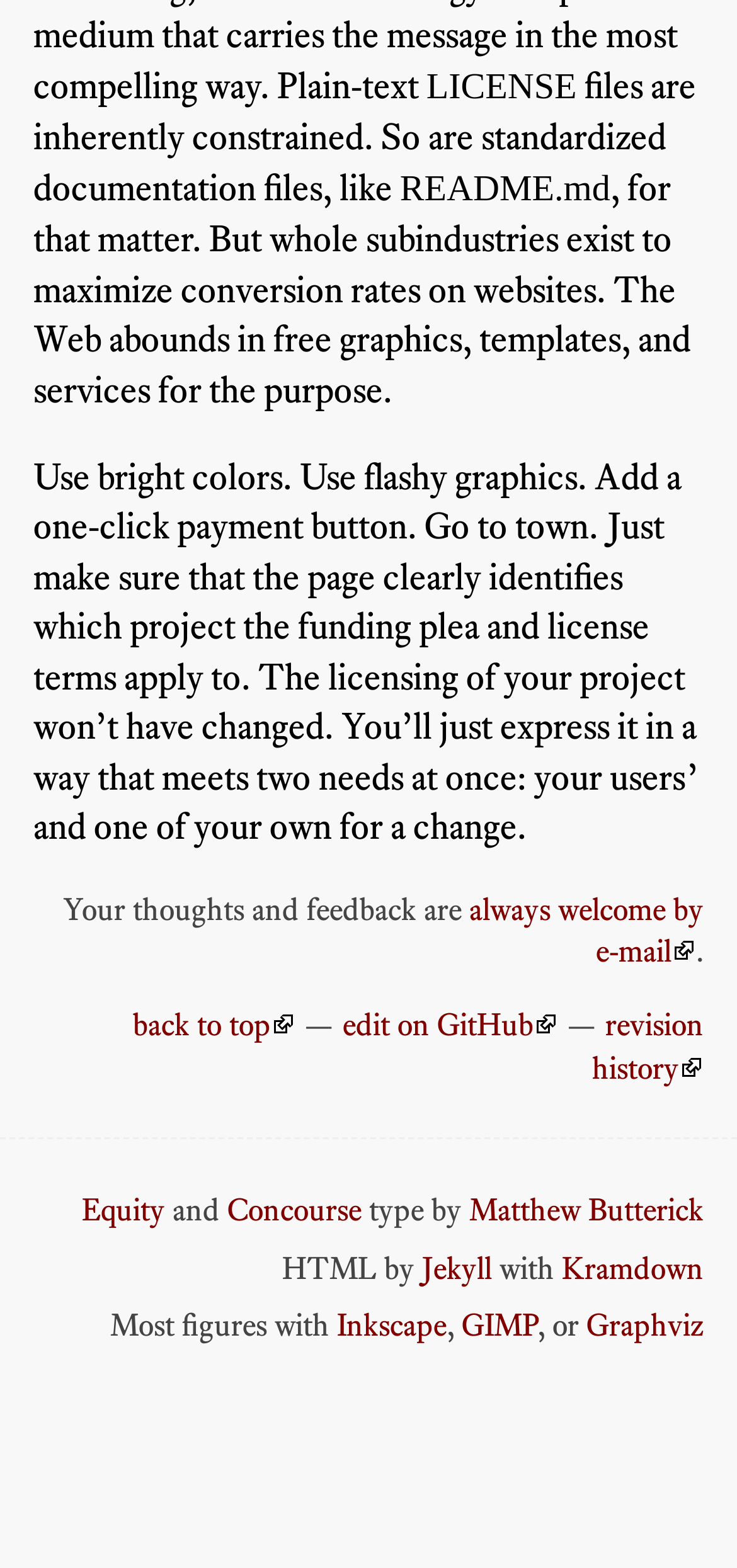Pinpoint the bounding box coordinates of the element you need to click to execute the following instruction: "Get the newsletter". The bounding box should be represented by four float numbers between 0 and 1, in the format [left, top, right, bottom].

None